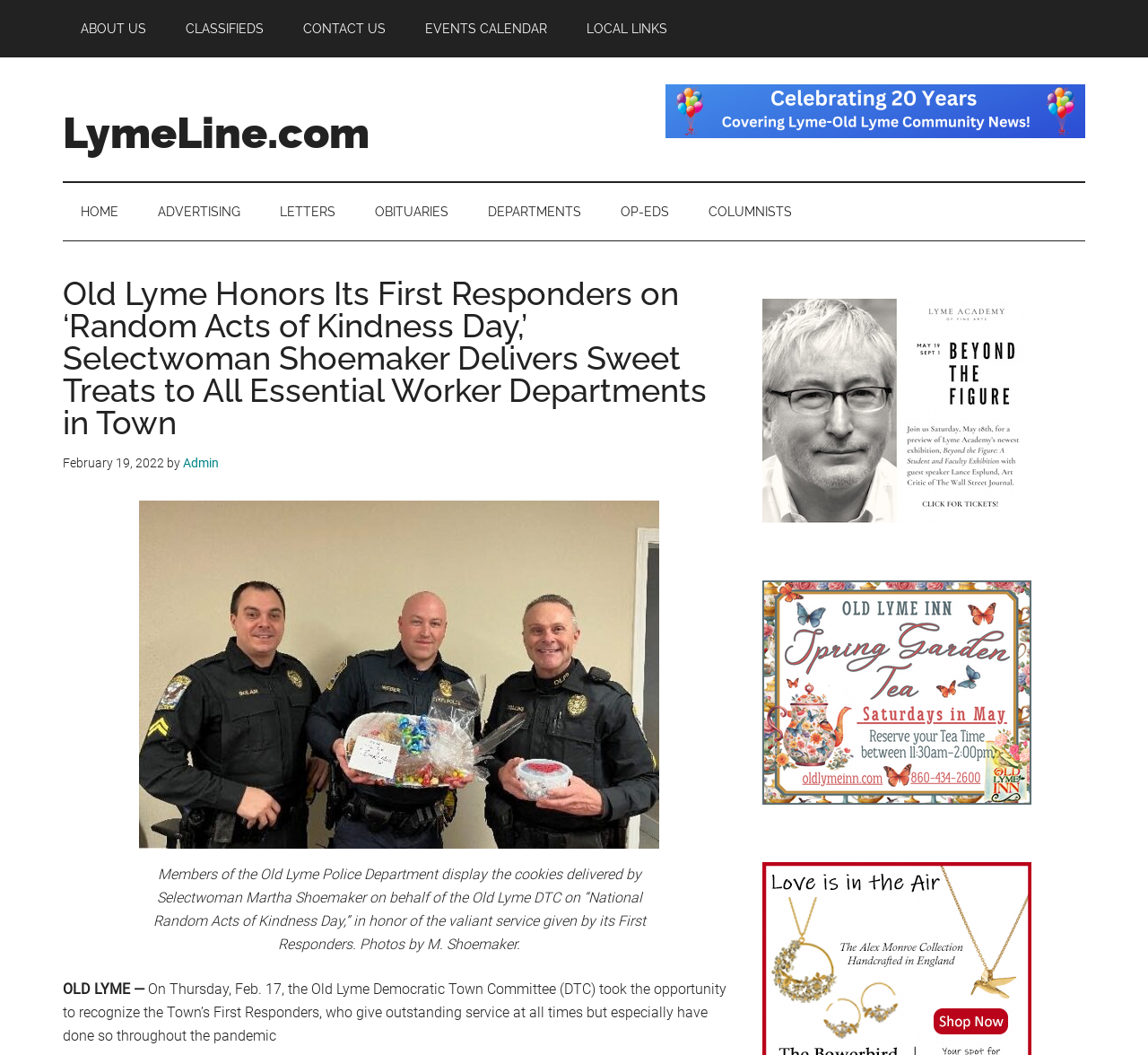Who delivered sweet treats to the essential worker departments?
Examine the webpage screenshot and provide an in-depth answer to the question.

I read the main heading of the article, which states 'Selectwoman Shoemaker Delivers Sweet Treats to All Essential Worker Departments in Town'. This indicates that Selectwoman Shoemaker is the one who delivered the sweet treats.